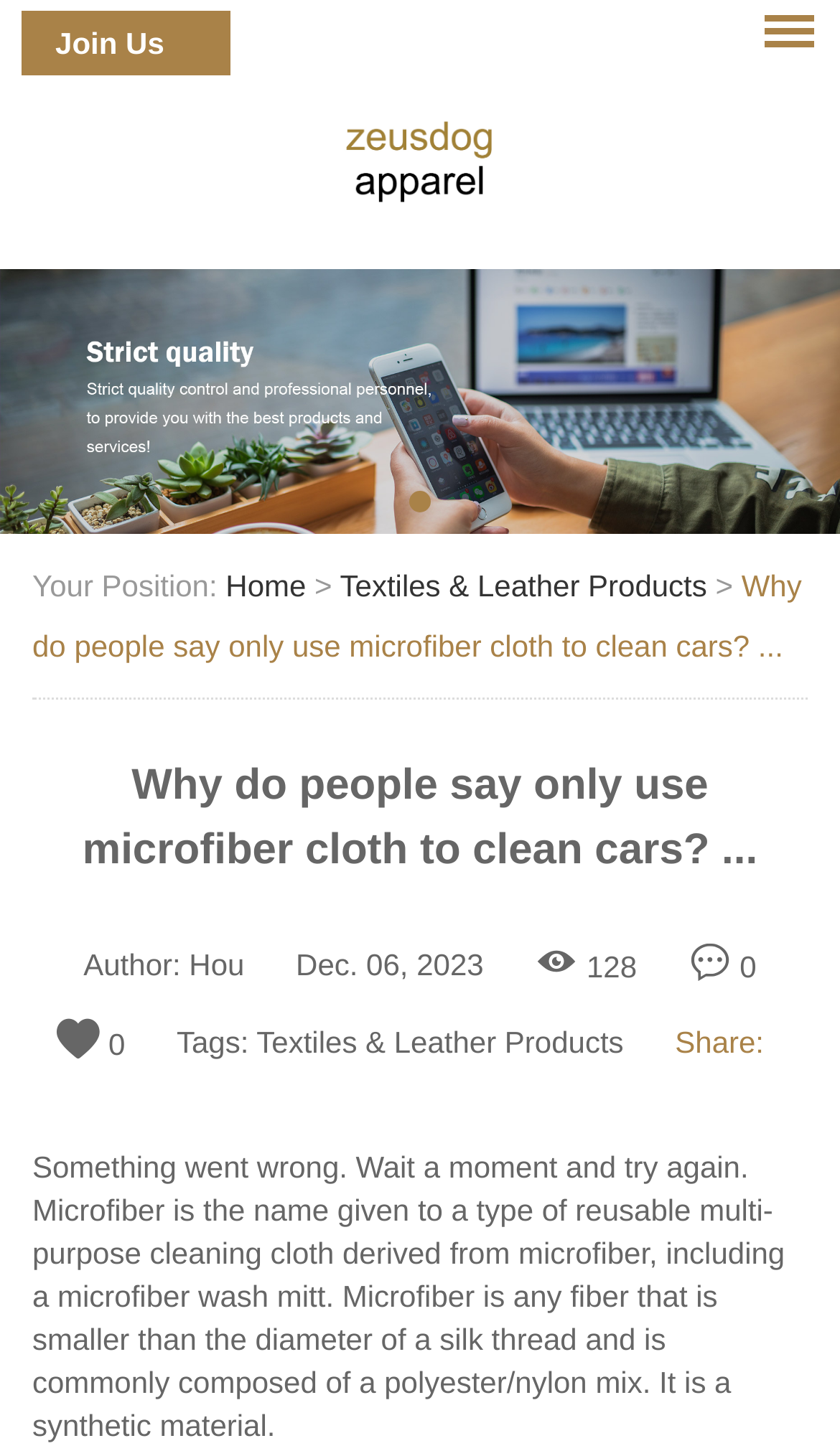Provide a comprehensive caption for the webpage.

The webpage appears to be a blog post or article discussing the use of microfiber cloths for cleaning cars. At the top of the page, there are several links, including "Submit a Guest Post on Zeusdogapparel", "Login", and "Join Us", positioned horizontally across the page. Below these links, there is a large image that spans the entire width of the page, also promoting "Submit a Guest Post on Zeusdogapparel".

On the left side of the page, there is a section with the title "Your Position:" followed by a link to "Home" and a dropdown menu with an option for "Textiles & Leather Products". This section is positioned above a heading that repeats the title of the article, "Why do people say only use microfiber cloth to clean cars?...".

Below the heading, there is a section with information about the author, including their name, "Hou", and the date of publication, "Dec. 06, 2023". This section also includes the number of views, "128", and the number of comments, "0".

Further down the page, there is a section with tags related to the article, including "Textiles & Leather Products", and a section with sharing options. At the very bottom of the page, there is an error message that says "Something went wrong. Wait a moment and try again." followed by a long paragraph of text that explains what microfiber is and its composition.

Overall, the webpage has a simple layout with a focus on the article's content, accompanied by some navigation links and promotional elements.